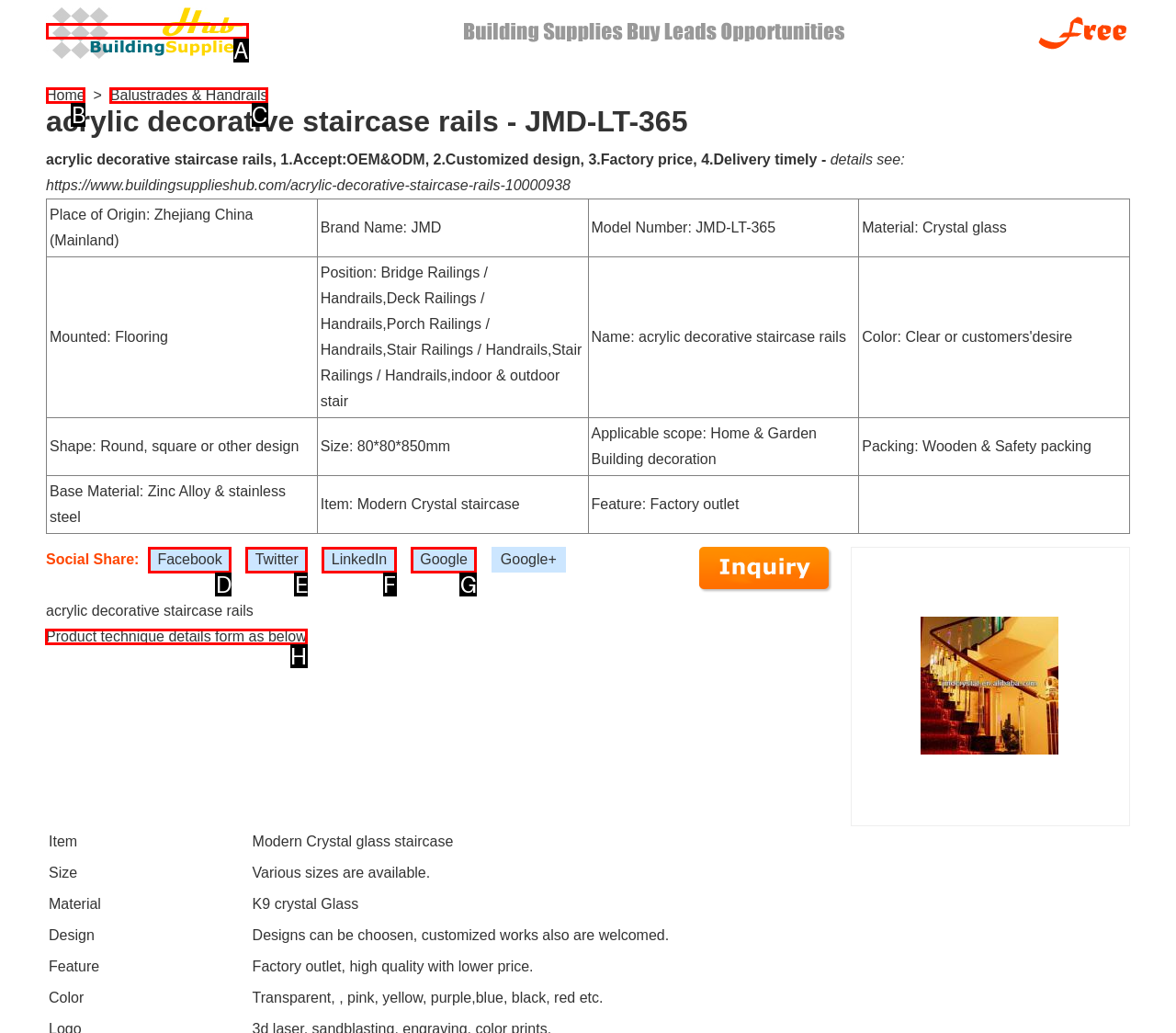Which option should be clicked to complete this task: View the product technique details
Reply with the letter of the correct choice from the given choices.

H